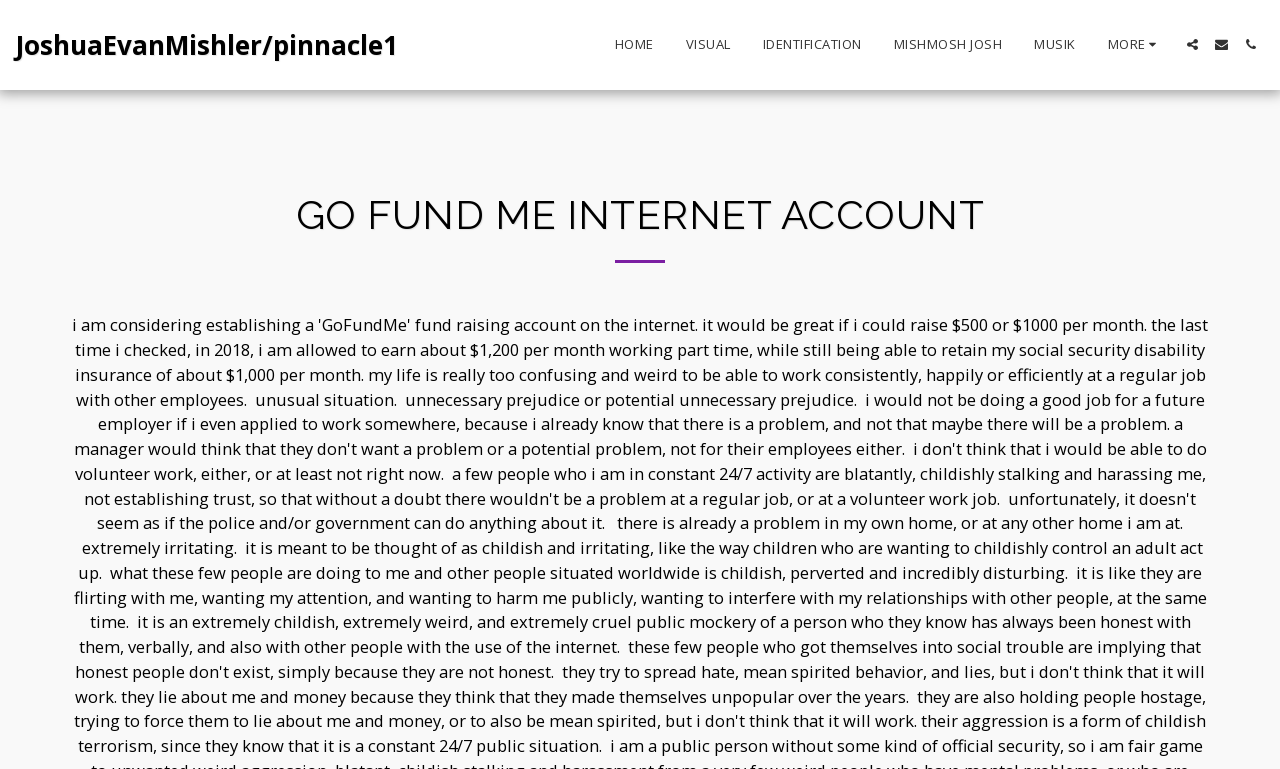How many links are in the top navigation bar?
Using the image, give a concise answer in the form of a single word or short phrase.

5